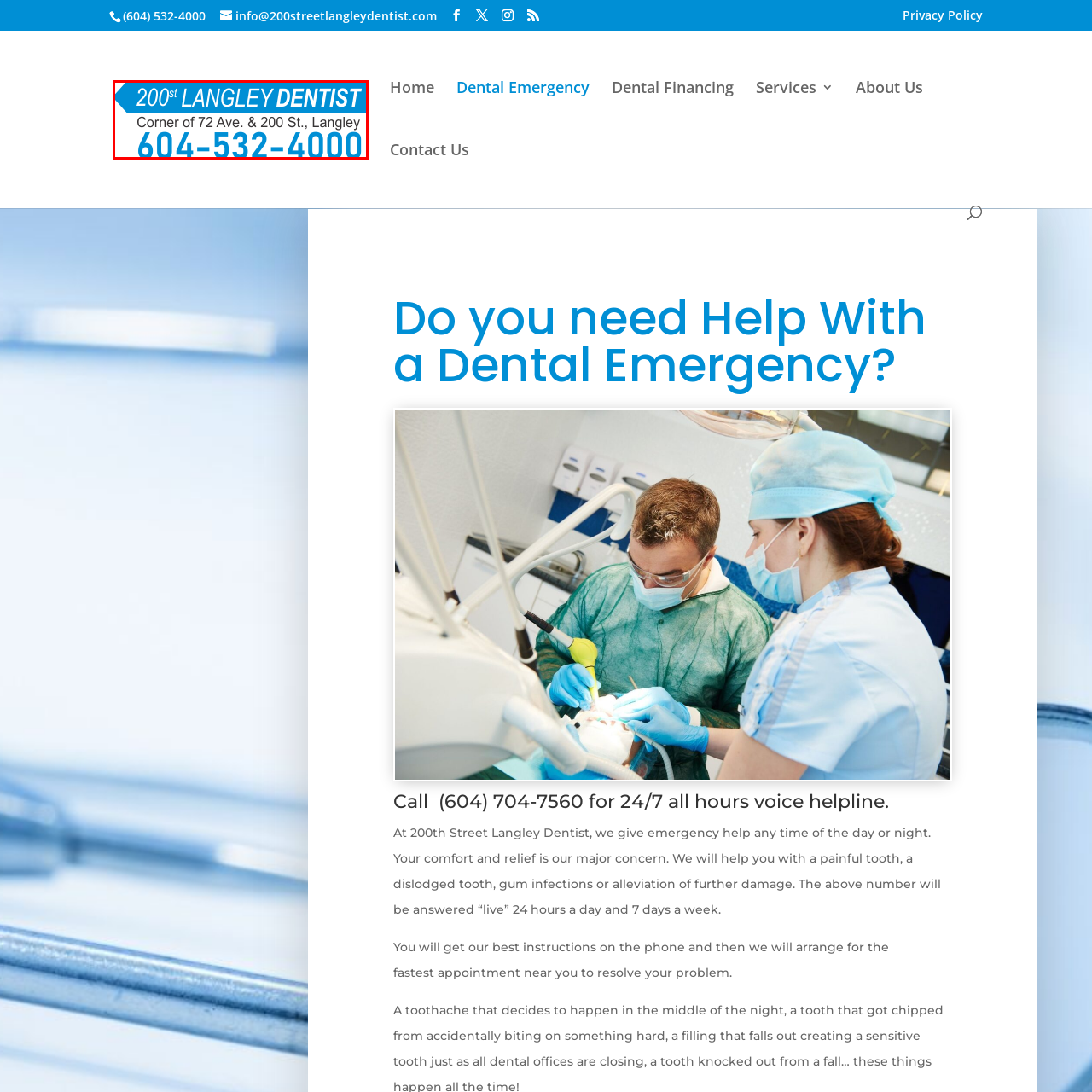Give a detailed account of the visual elements present in the image highlighted by the red border.

The image displays the logo and contact information for "200 St Langley Dentist." Prominently featured is the name "200 St LANGLEY DENTIST," designed in a bold, vibrant blue font against a contrasting background. Below the name, the address is provided: "Corner of 72 Ave. & 200 St., Langley." At the bottom, displayed in an easily readable format, is the phone number "604-532-4000." This image effectively conveys essential information for potential patients seeking dental services in Langley, emphasizing accessibility and professionalism.